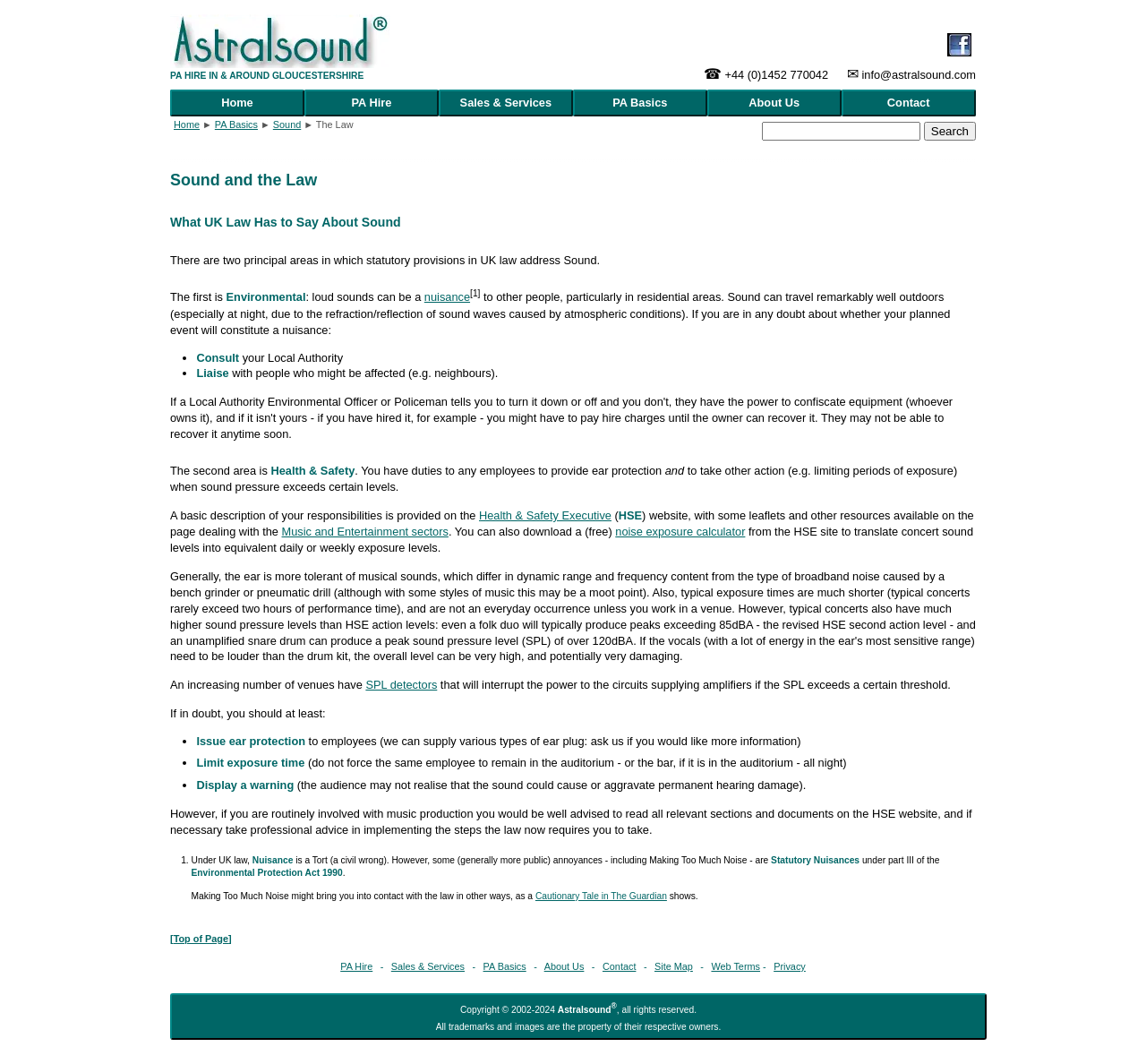Pinpoint the bounding box coordinates for the area that should be clicked to perform the following instruction: "Read more about 'Music and Entertainment sectors'".

[0.246, 0.493, 0.391, 0.506]